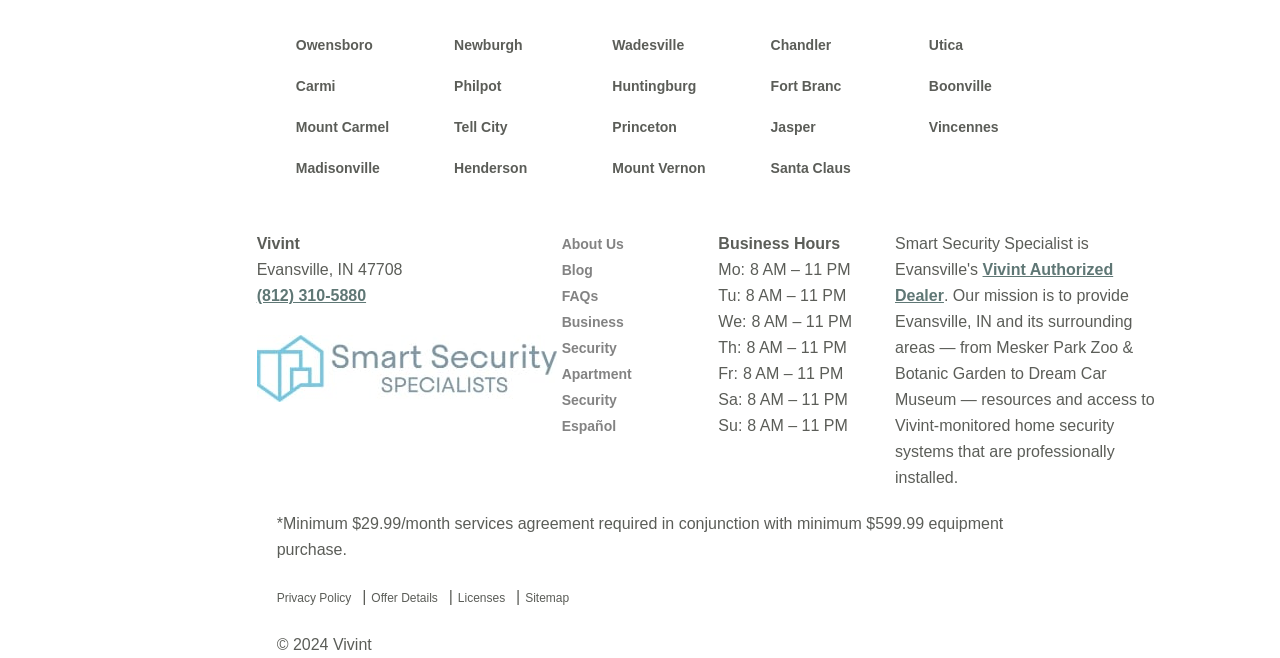Pinpoint the bounding box coordinates of the area that must be clicked to complete this instruction: "Visit the About Us page".

[0.439, 0.359, 0.487, 0.384]